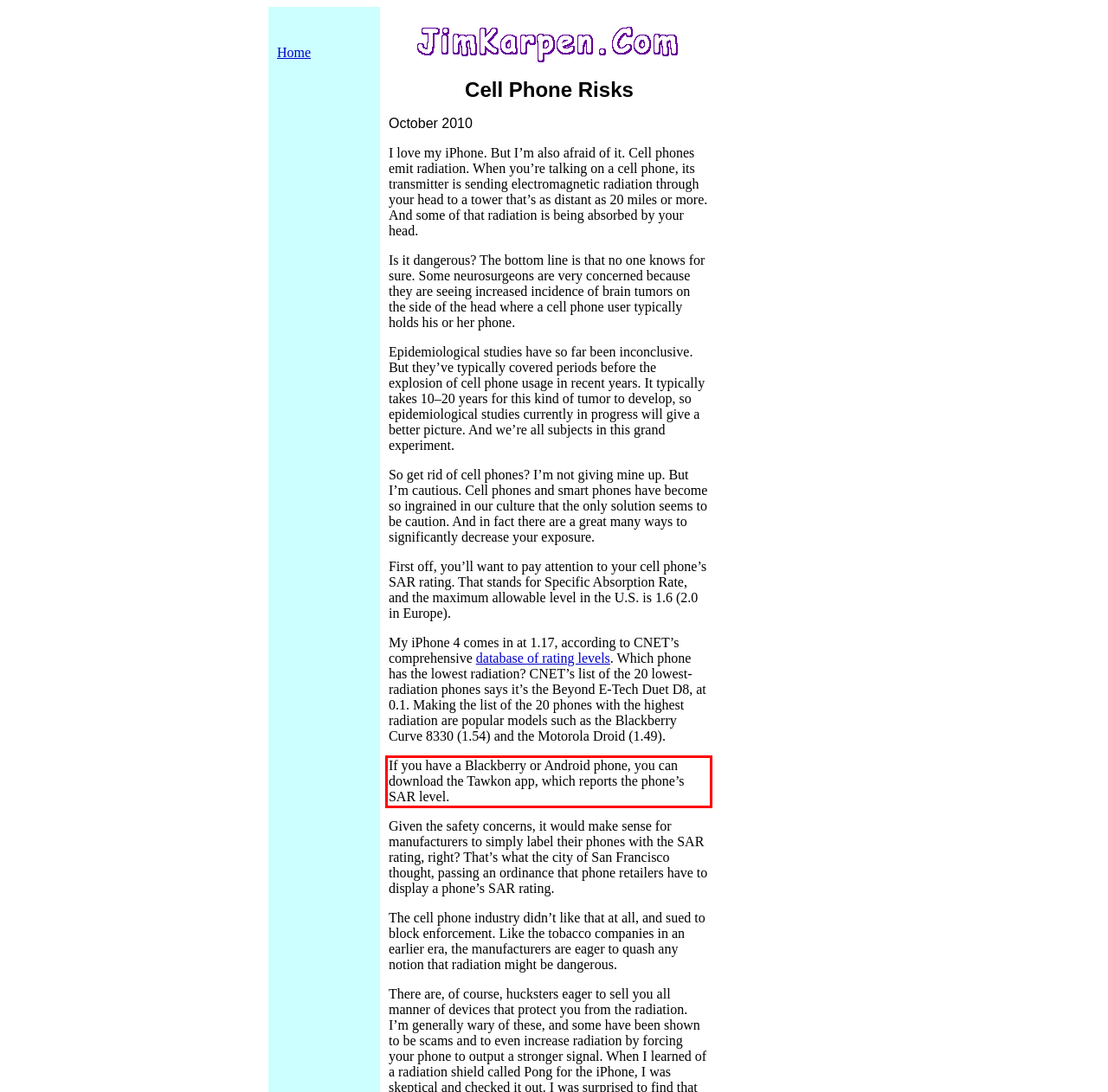From the screenshot of the webpage, locate the red bounding box and extract the text contained within that area.

If you have a Blackberry or Android phone, you can download the Tawkon app, which reports the phone’s SAR level.